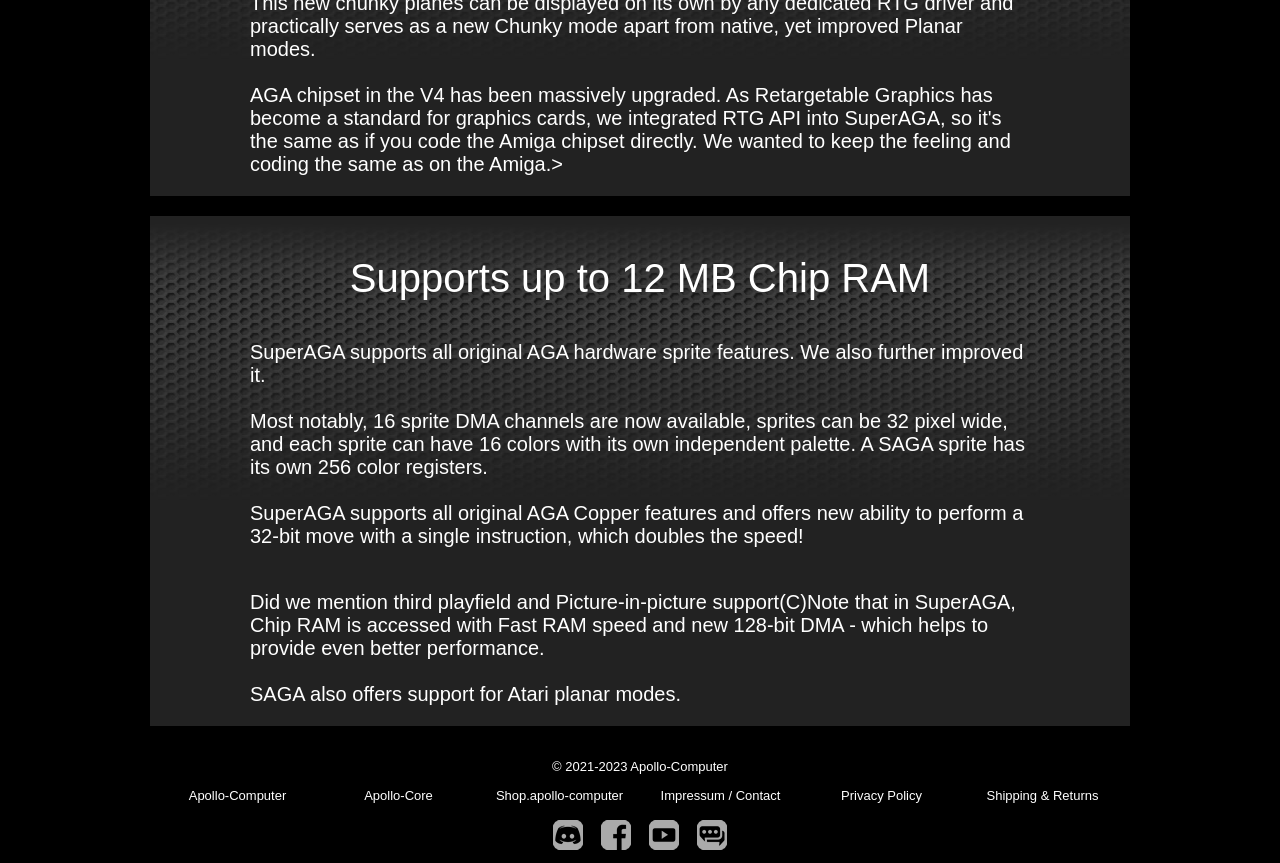Using the description: "Apollo-Core", identify the bounding box of the corresponding UI element in the screenshot.

[0.285, 0.913, 0.338, 0.93]